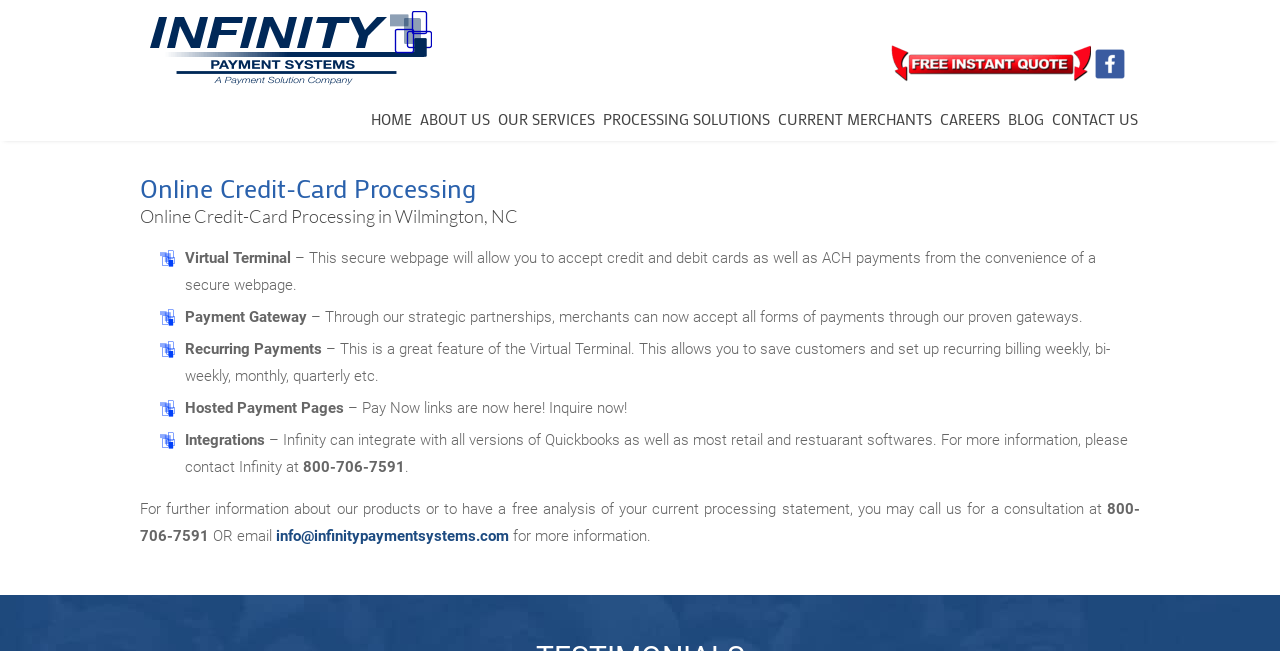Determine the bounding box coordinates of the section I need to click to execute the following instruction: "Click on the 'birthday funny meme' link". Provide the coordinates as four float numbers between 0 and 1, i.e., [left, top, right, bottom].

None